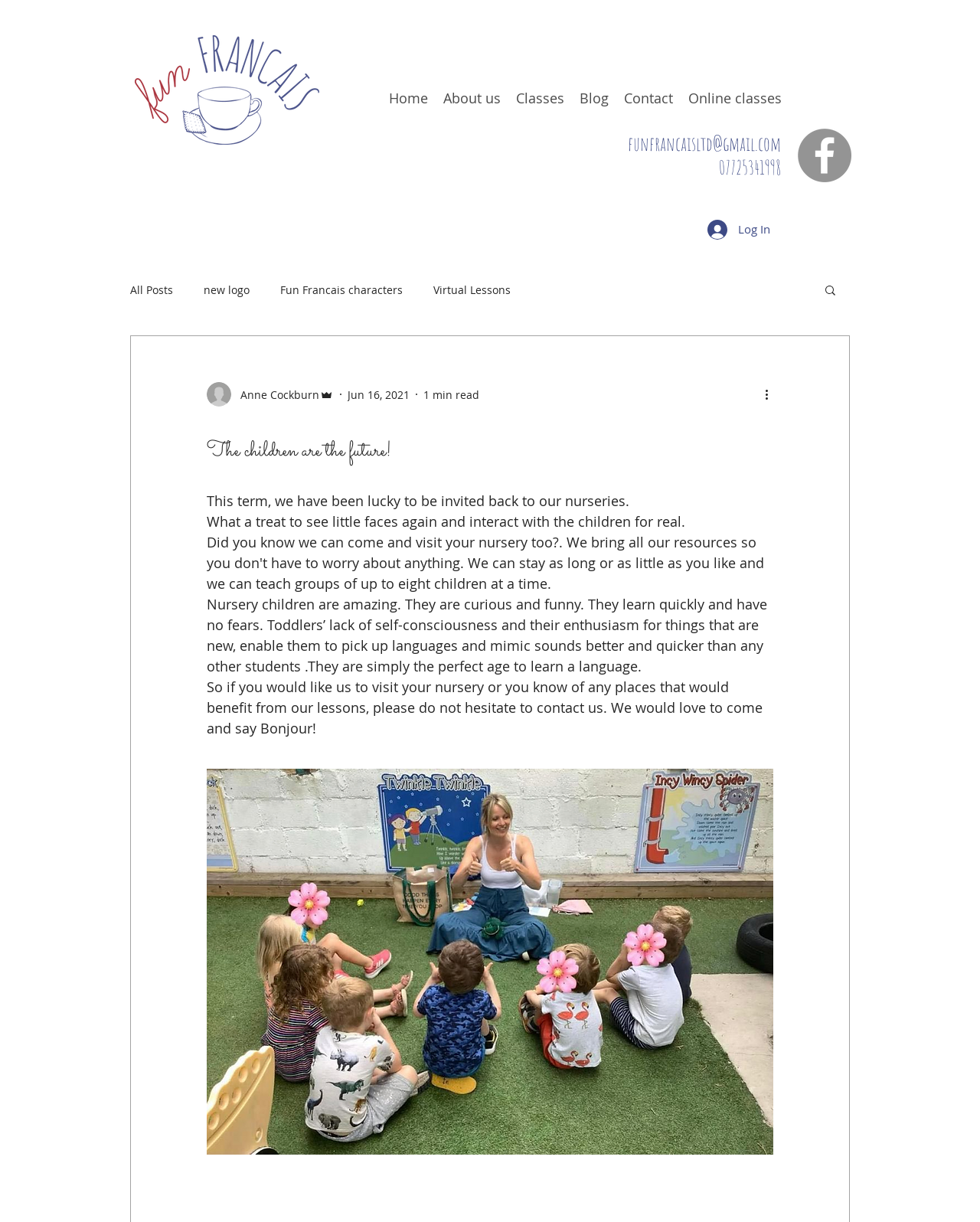Indicate the bounding box coordinates of the clickable region to achieve the following instruction: "Visit the 'About us' page."

[0.445, 0.071, 0.519, 0.09]